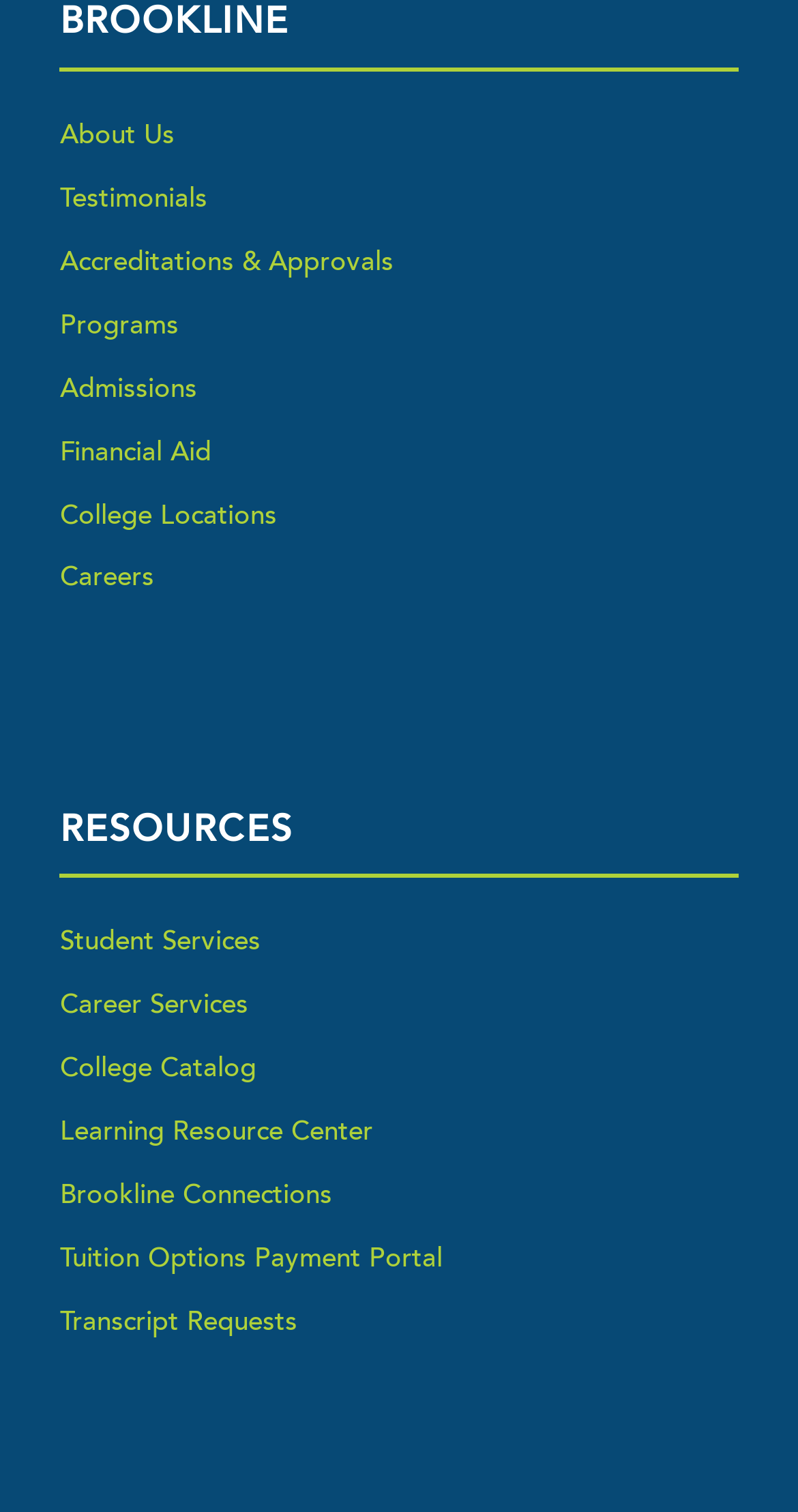How many headings are on the webpage?
Please provide a comprehensive answer to the question based on the webpage screenshot.

I identified two headings on the webpage, which are 'BROOKLINE' and 'RESOURCES'.